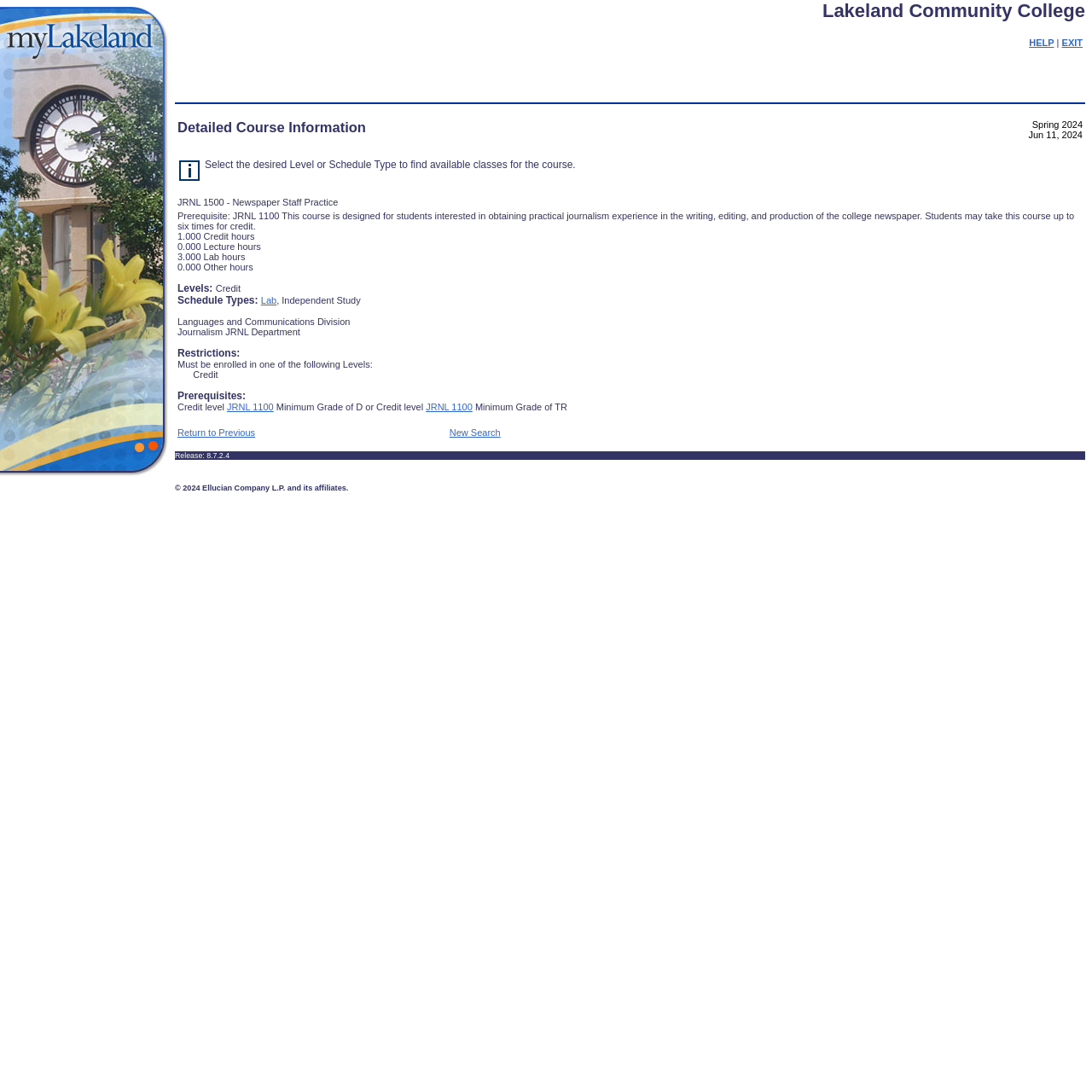Give a detailed account of the webpage.

The webpage is titled "Detailed Course Information" and is part of Lakeland Community College's website. At the top, there is a heading with the college's name, followed by a table containing a menu with options like "HELP" and "EXIT". Below this, there is a table with a heading that repeats the title "Detailed Course Information" and displays the current date, "Spring 2024 Jun 11, 2024".

On the left side of the page, there is a table with an image and a brief instruction on how to use the page. The main content of the page is a table that lists the course details for the selected term. The course information includes the course title, "JRNL 1500 - Newspaper Staff Practice", and a detailed description of the course, including its prerequisites, credit hours, and schedule types.

Below the course information, there are two tables with links to "Return to Previous" and "New Search" options. At the very bottom of the page, there is a line separator, followed by a copyright notice that reads "© 2024 Ellucian Company L.P. and its affiliates." and a release version number "Release: 8.7.2.4".